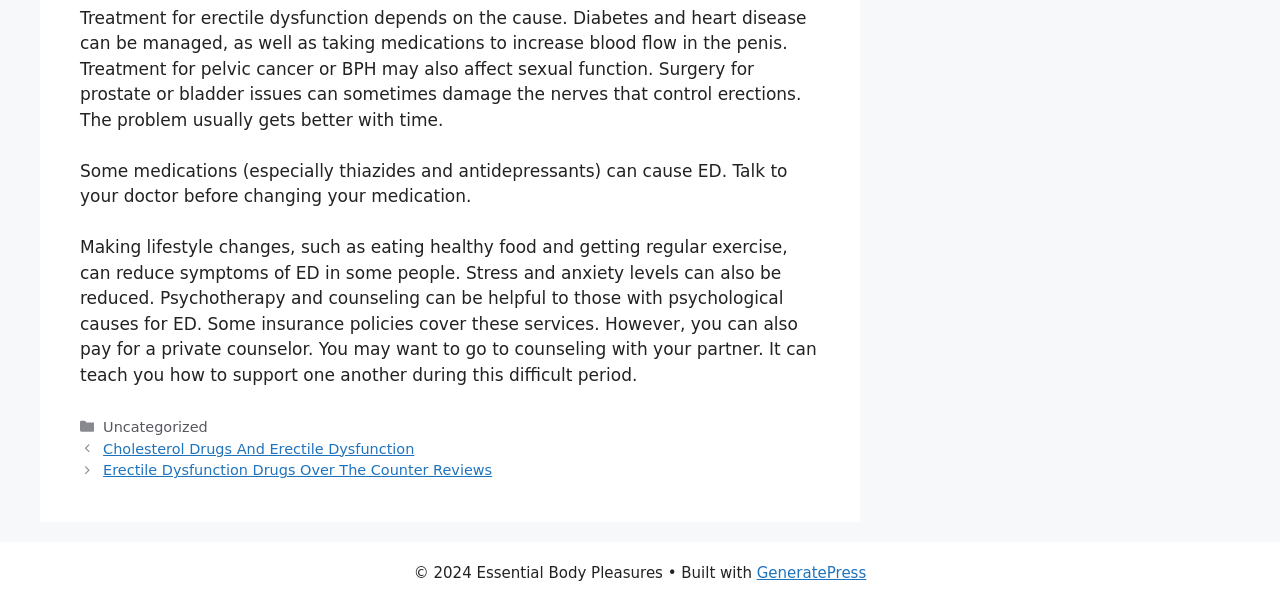Locate the bounding box coordinates for the element described below: "Cholesterol Drugs And Erectile Dysfunction". The coordinates must be four float values between 0 and 1, formatted as [left, top, right, bottom].

[0.081, 0.728, 0.324, 0.755]